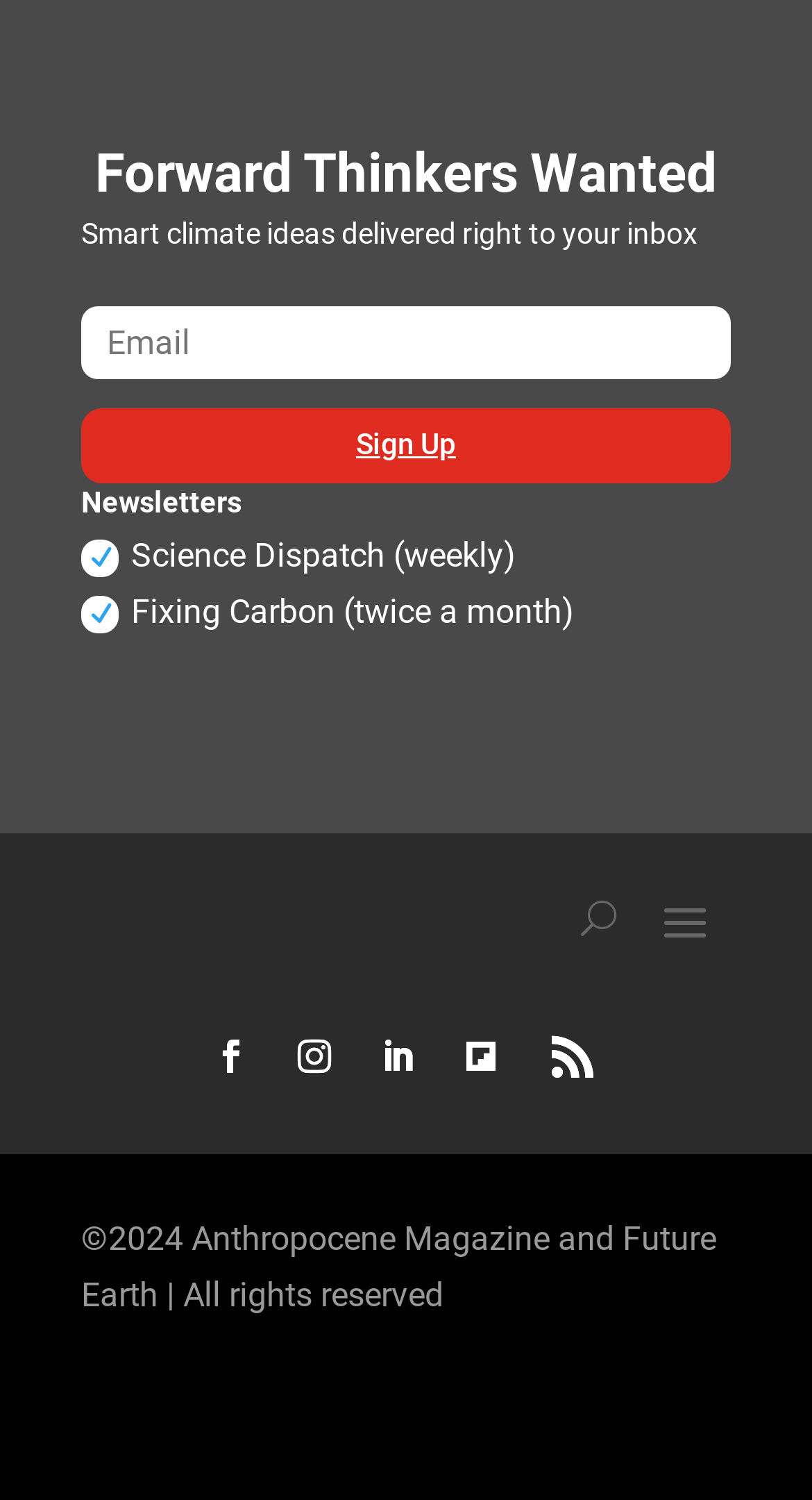Please give a succinct answer using a single word or phrase:
What is the function of the 'Sign Up' button?

To sign up for newsletters